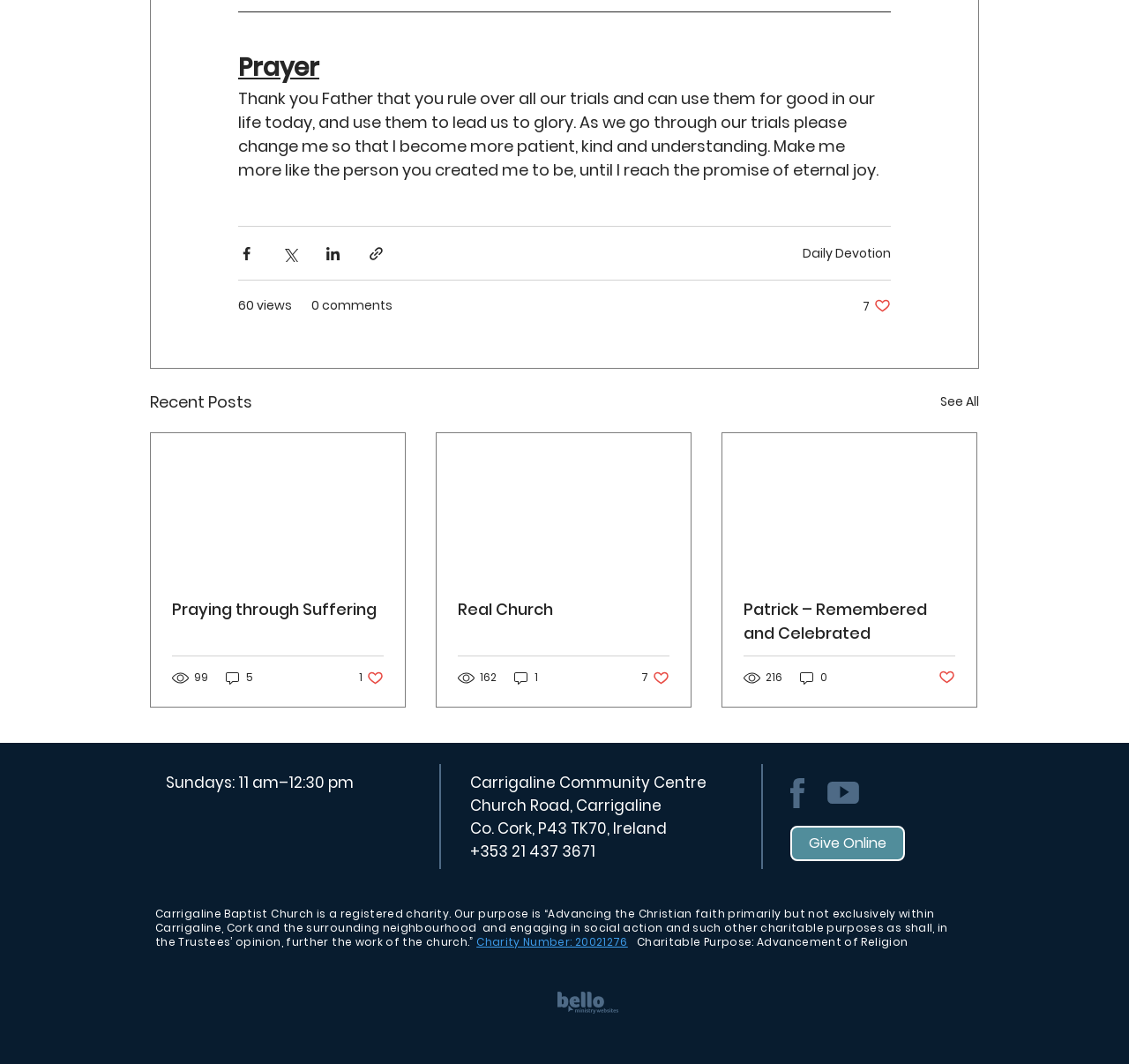Can you show the bounding box coordinates of the region to click on to complete the task described in the instruction: "Read daily devotion"?

[0.711, 0.23, 0.789, 0.246]